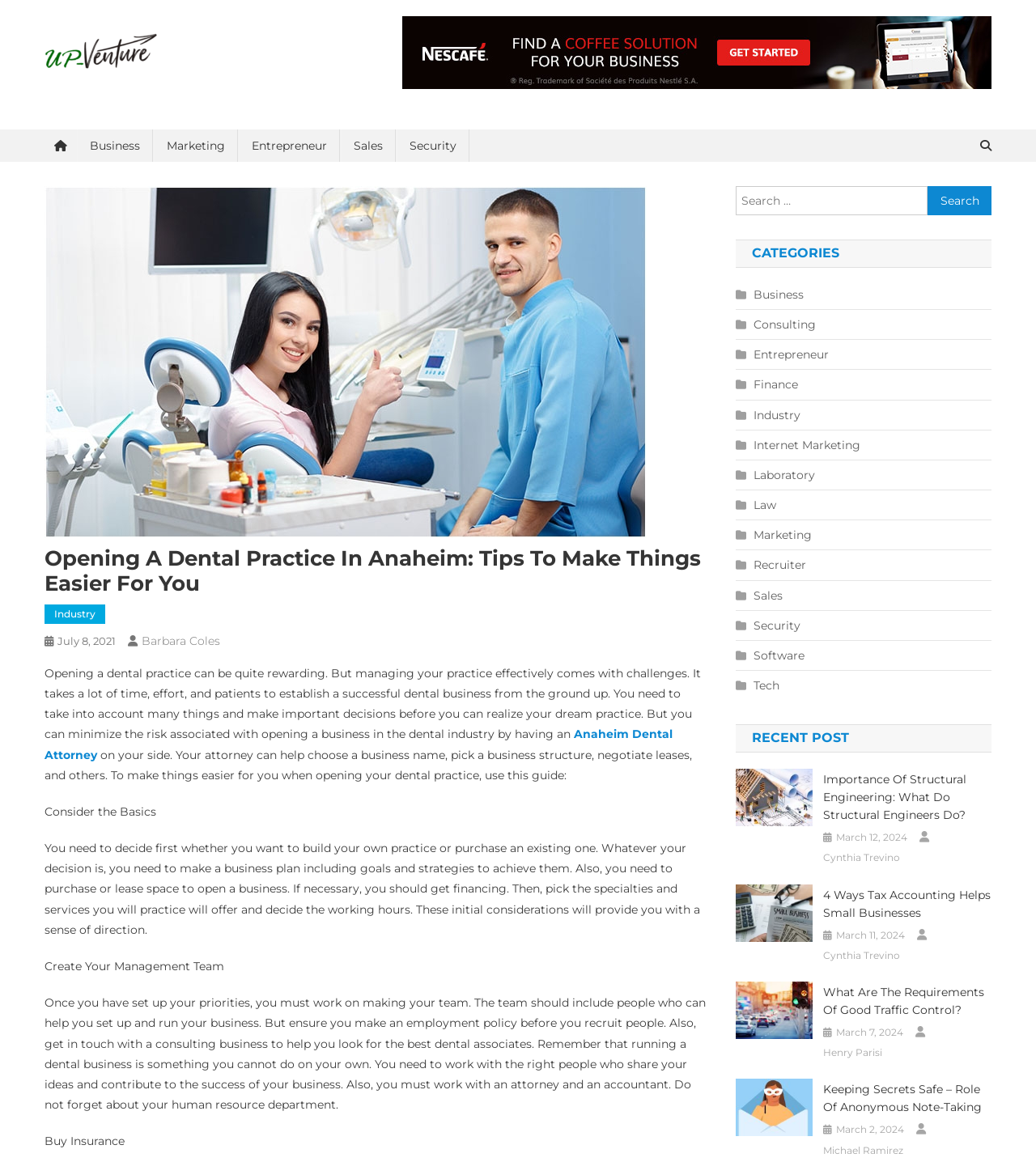Please extract the title of the webpage.

Opening A Dental Practice In Anaheim: Tips To Make Things Easier For You